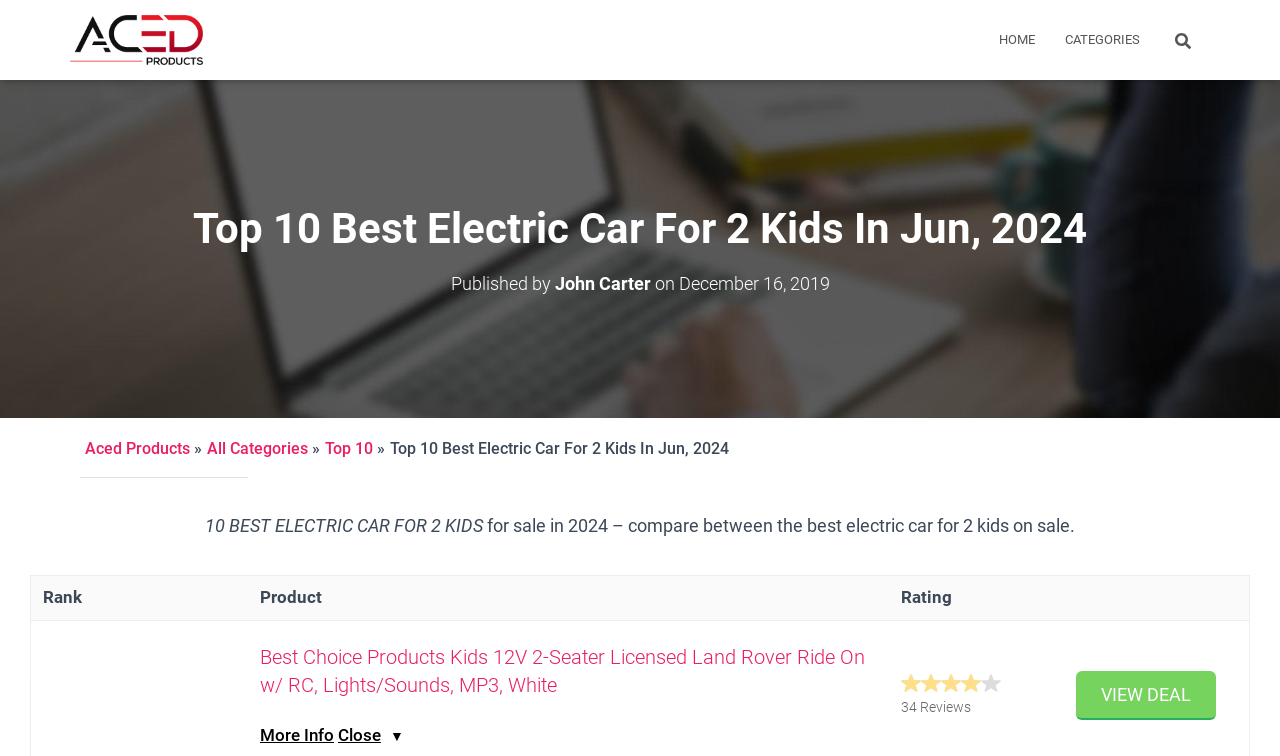Please specify the bounding box coordinates of the element that should be clicked to execute the given instruction: 'Read the article 'The Opposite of Happiness and Love''. Ensure the coordinates are four float numbers between 0 and 1, expressed as [left, top, right, bottom].

None